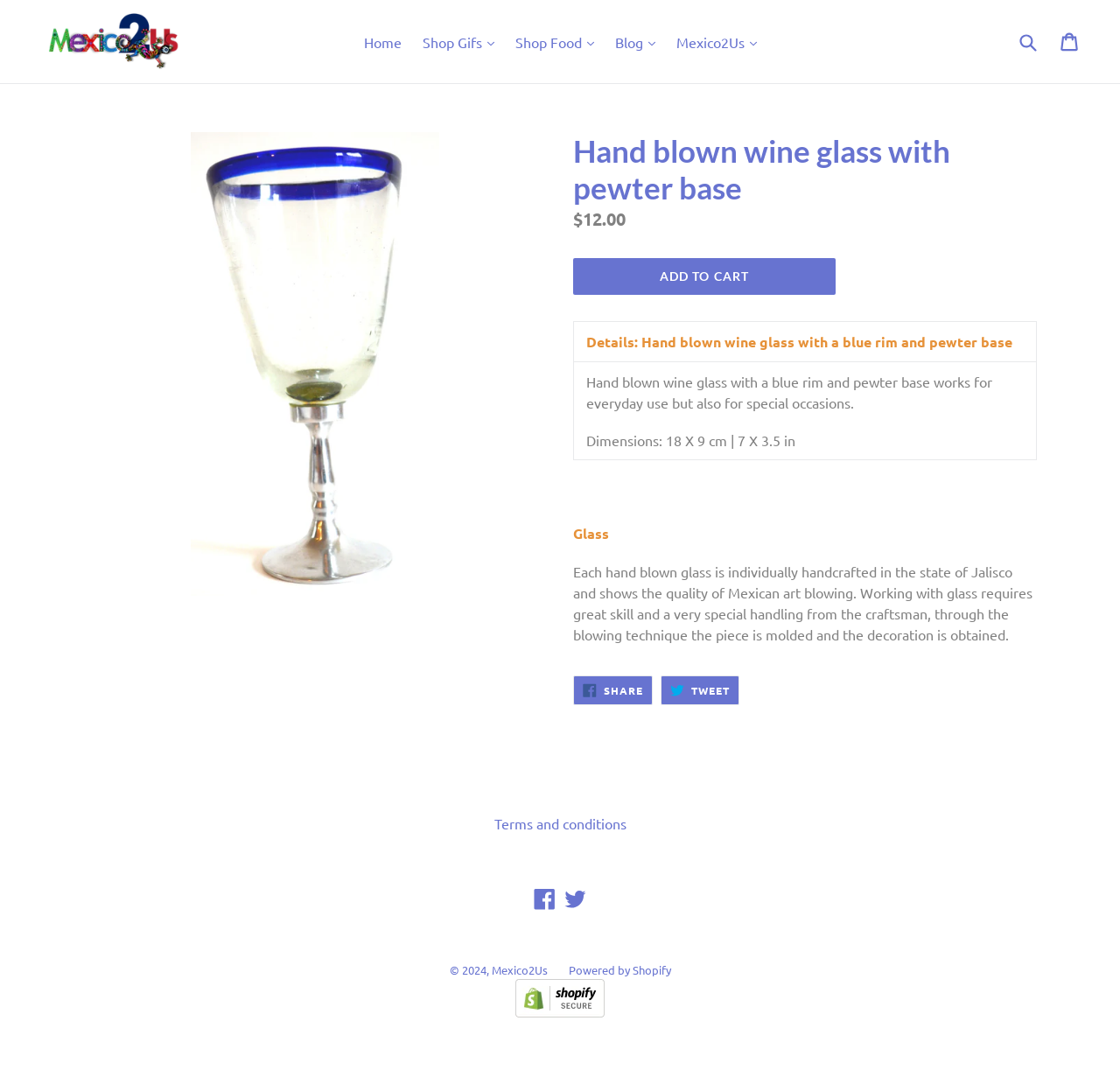What is the price of the hand blown wine glass?
Using the screenshot, give a one-word or short phrase answer.

$12.00